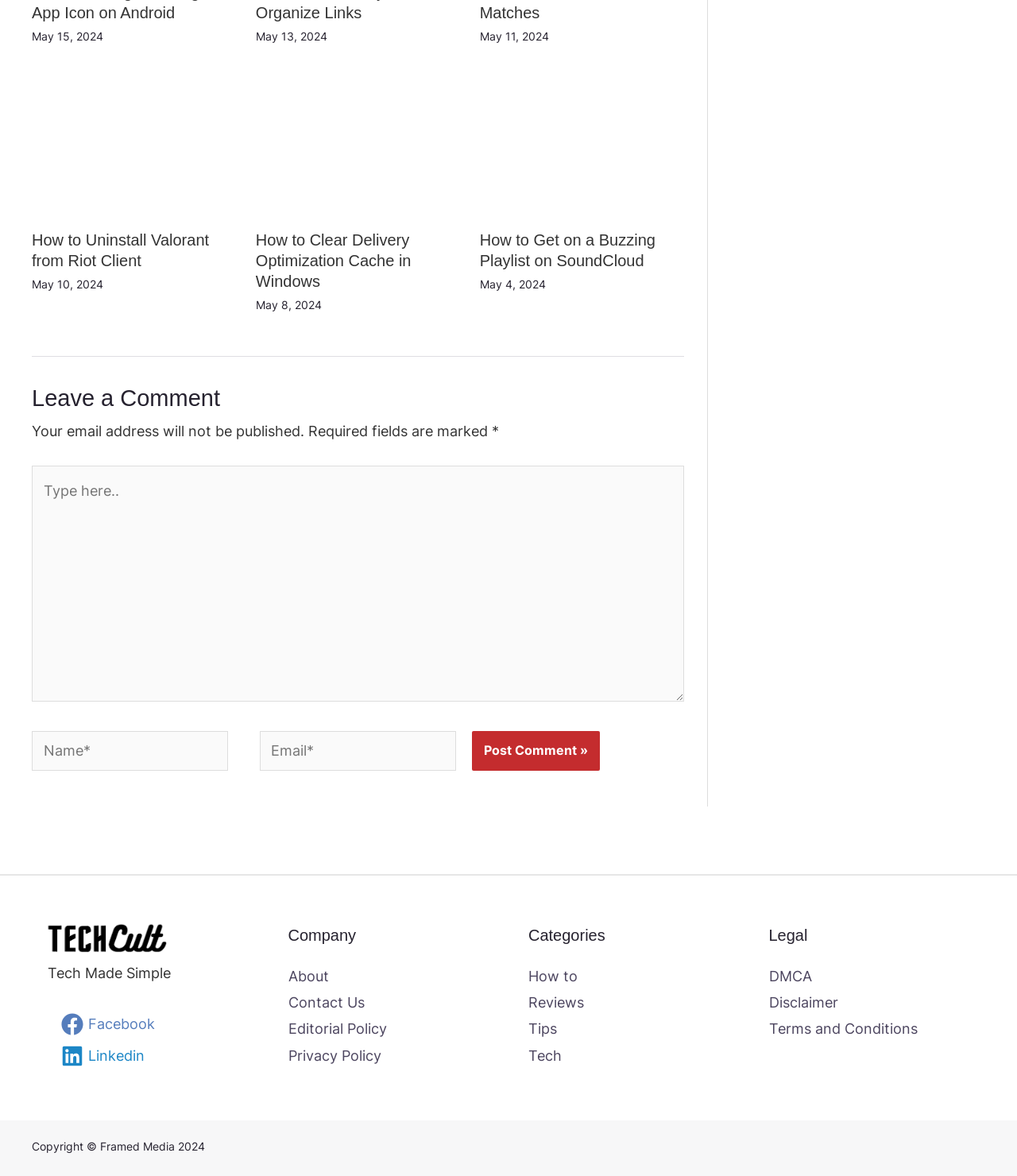What is the category of the second article?
Please respond to the question with a detailed and thorough explanation.

I found the category of the second article by looking at the heading element, which mentions 'How to Clear Delivery Optimization Cache in Windows', so the category is 'How to'.